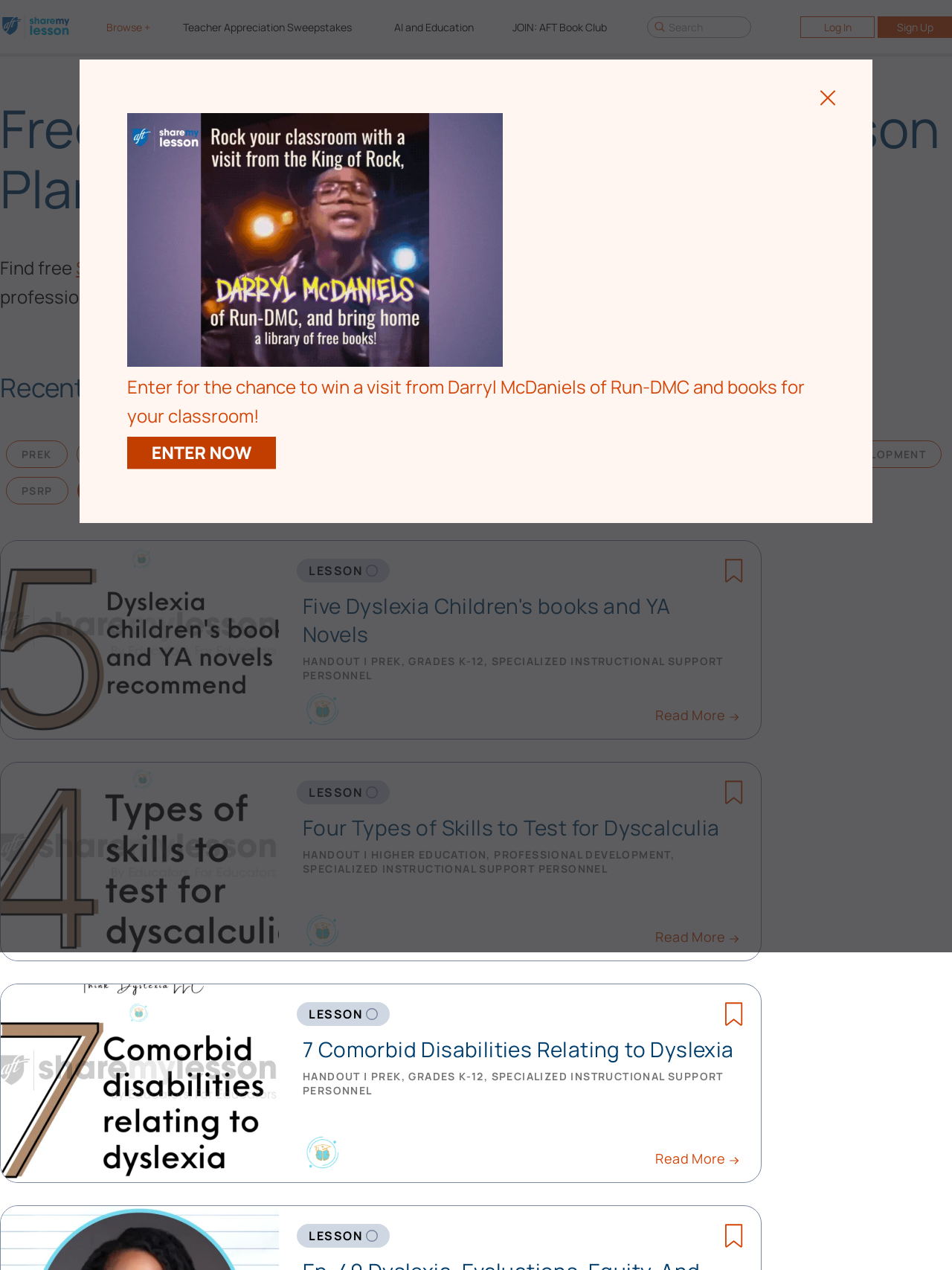Please locate the bounding box coordinates of the region I need to click to follow this instruction: "Browse the 'Teacher Appreciation Sweepstakes' link".

[0.192, 0.016, 0.37, 0.027]